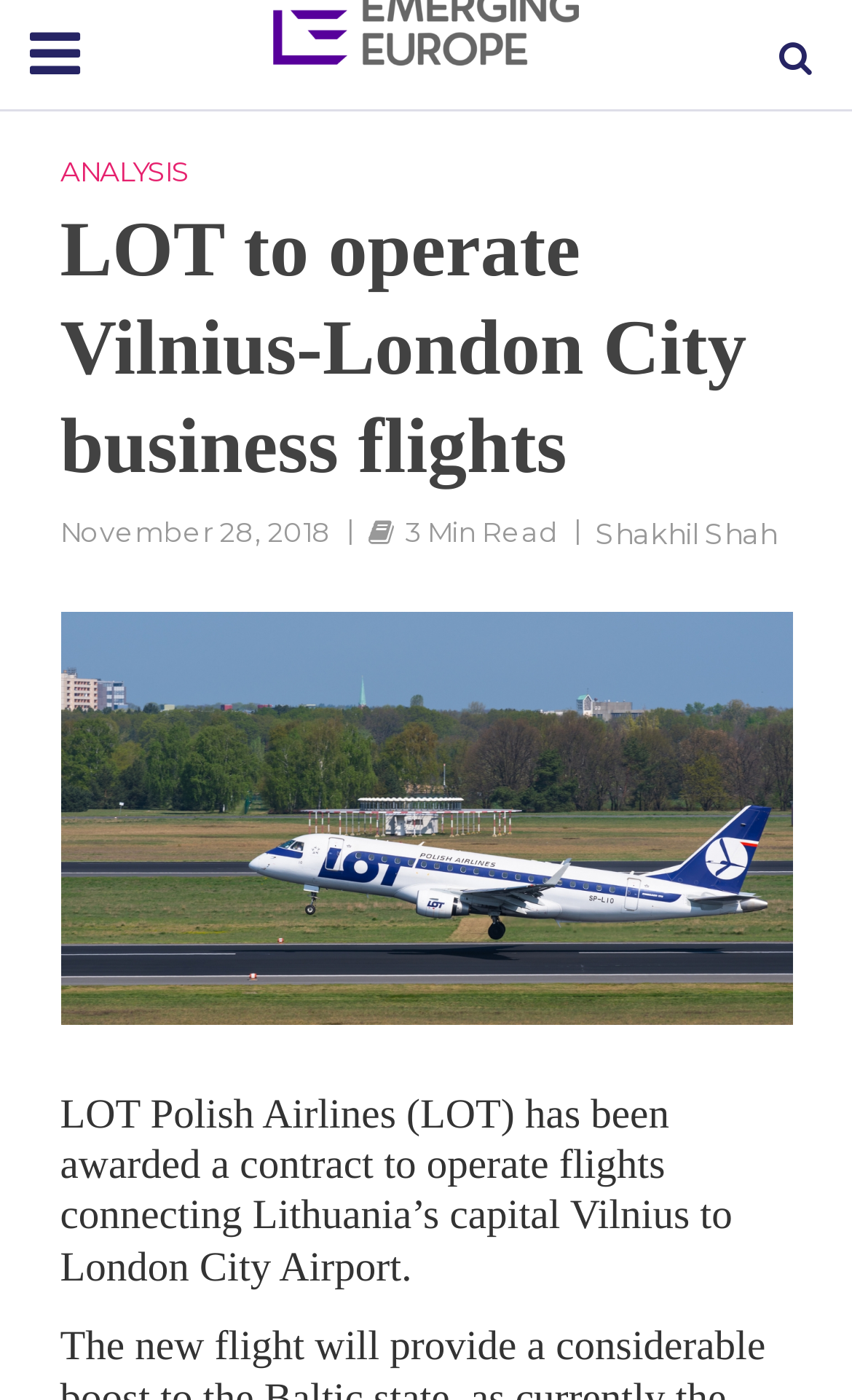Based on the element description Analysis, identify the bounding box coordinates for the UI element. The coordinates should be in the format (top-left x, top-left y, bottom-right x, bottom-right y) and within the 0 to 1 range.

[0.071, 0.109, 0.222, 0.143]